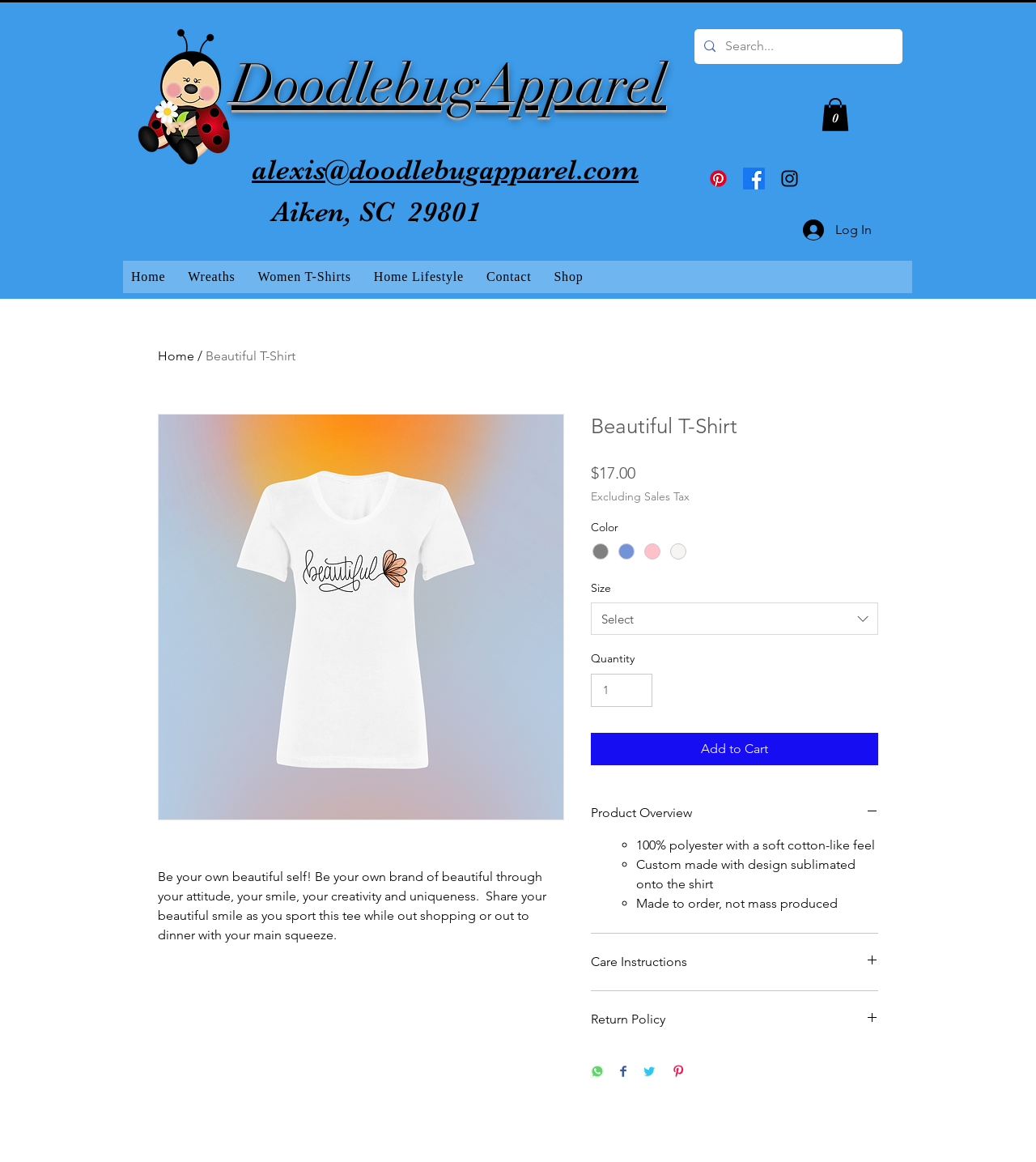Answer the question using only a single word or phrase: 
What is the brand of the t-shirt?

DoodlebugApparel